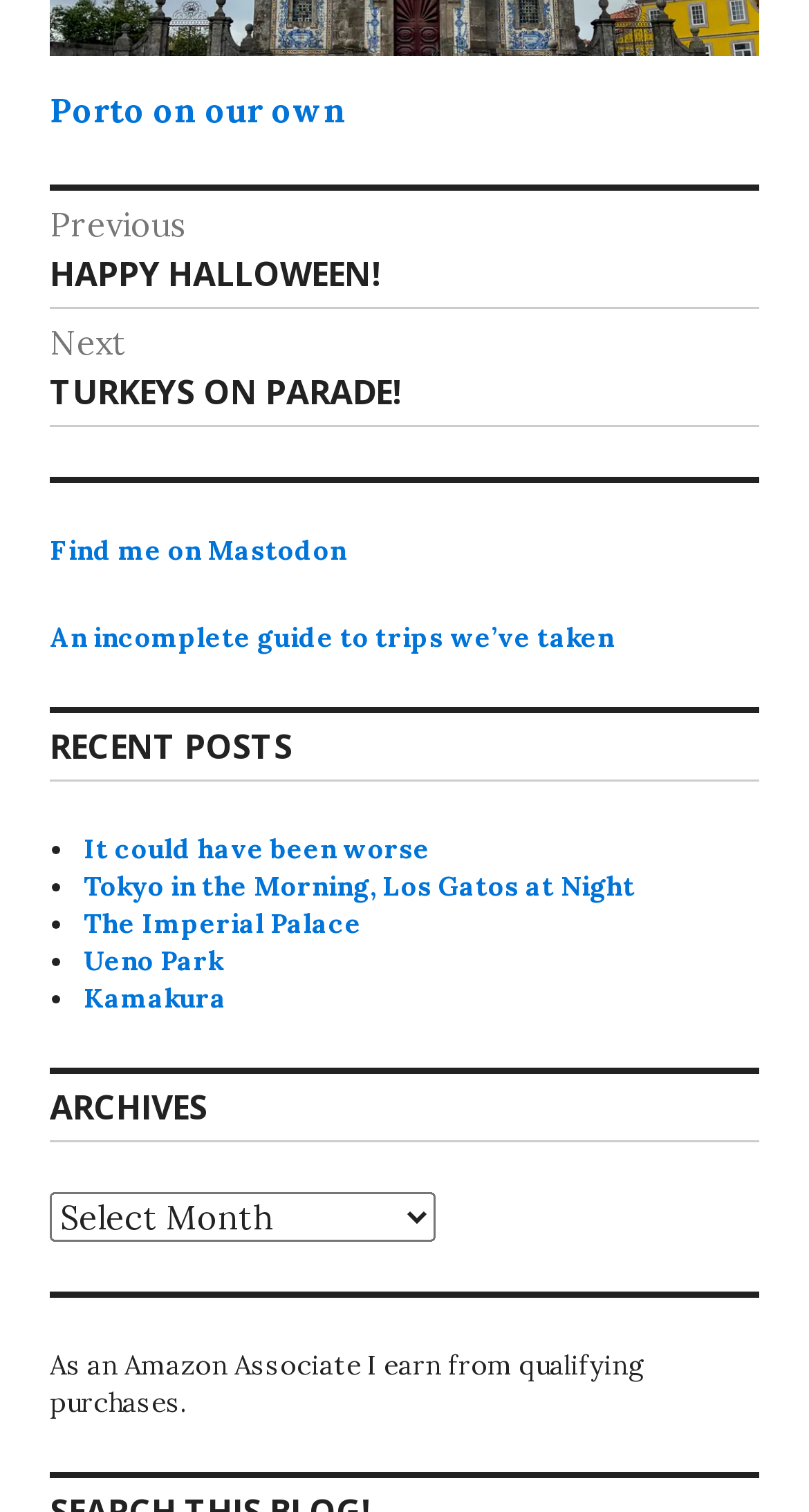Locate the bounding box coordinates of the UI element described by: "The Imperial Palace". Provide the coordinates as four float numbers between 0 and 1, formatted as [left, top, right, bottom].

[0.103, 0.599, 0.447, 0.622]